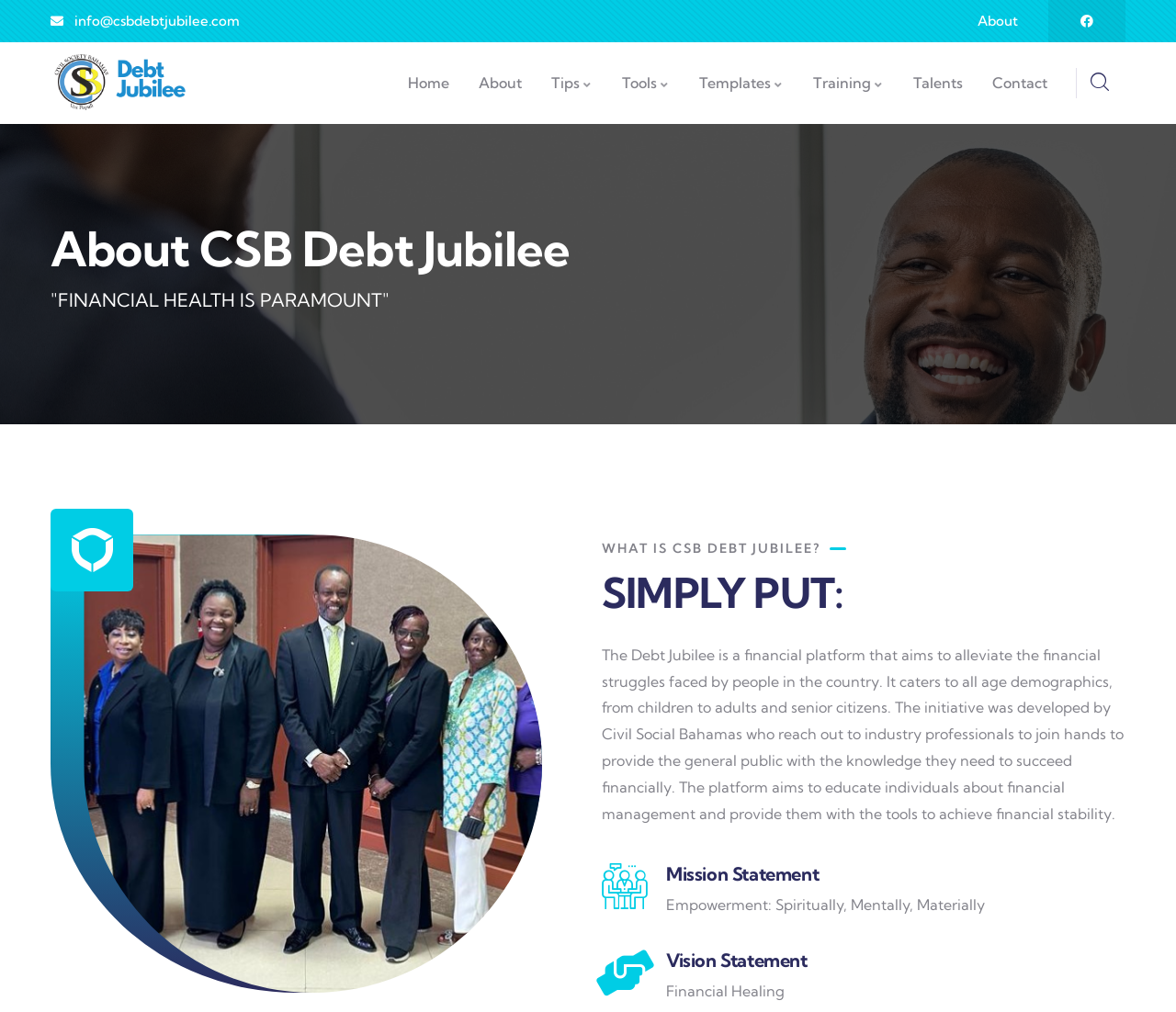Please identify the bounding box coordinates of the element I need to click to follow this instruction: "Contact CSB Debt Jubilee".

[0.844, 0.069, 0.891, 0.095]